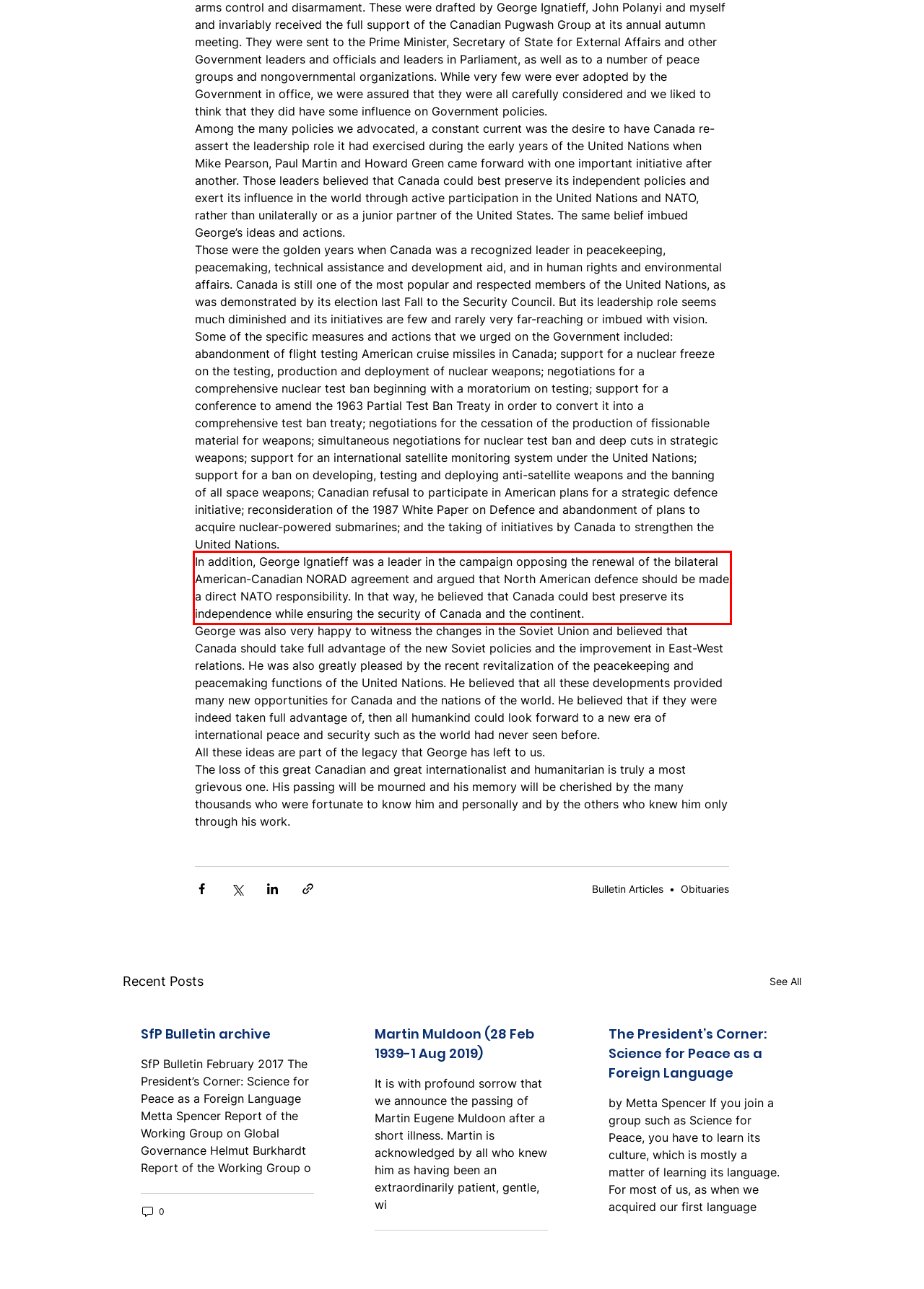You have a screenshot of a webpage where a UI element is enclosed in a red rectangle. Perform OCR to capture the text inside this red rectangle.

In addition, George Ignatieff was a leader in the campaign opposing the renewal of the bilateral American-Canadian NORAD agreement and argued that North American defence should be made a direct NATO responsibility. In that way, he believed that Canada could best preserve its independence while ensuring the security of Canada and the continent.